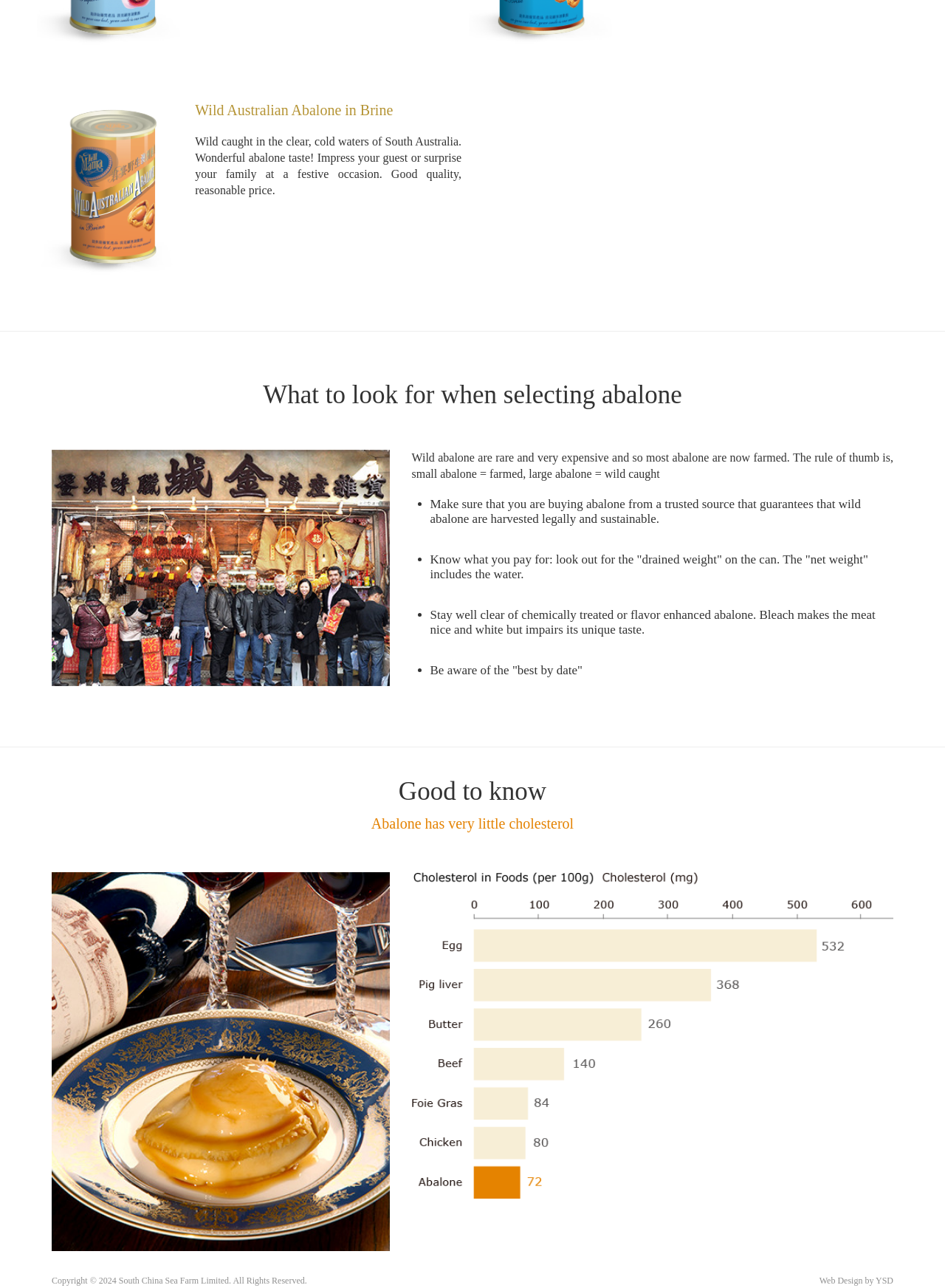Who designed the webpage?
Look at the screenshot and give a one-word or phrase answer.

YSD